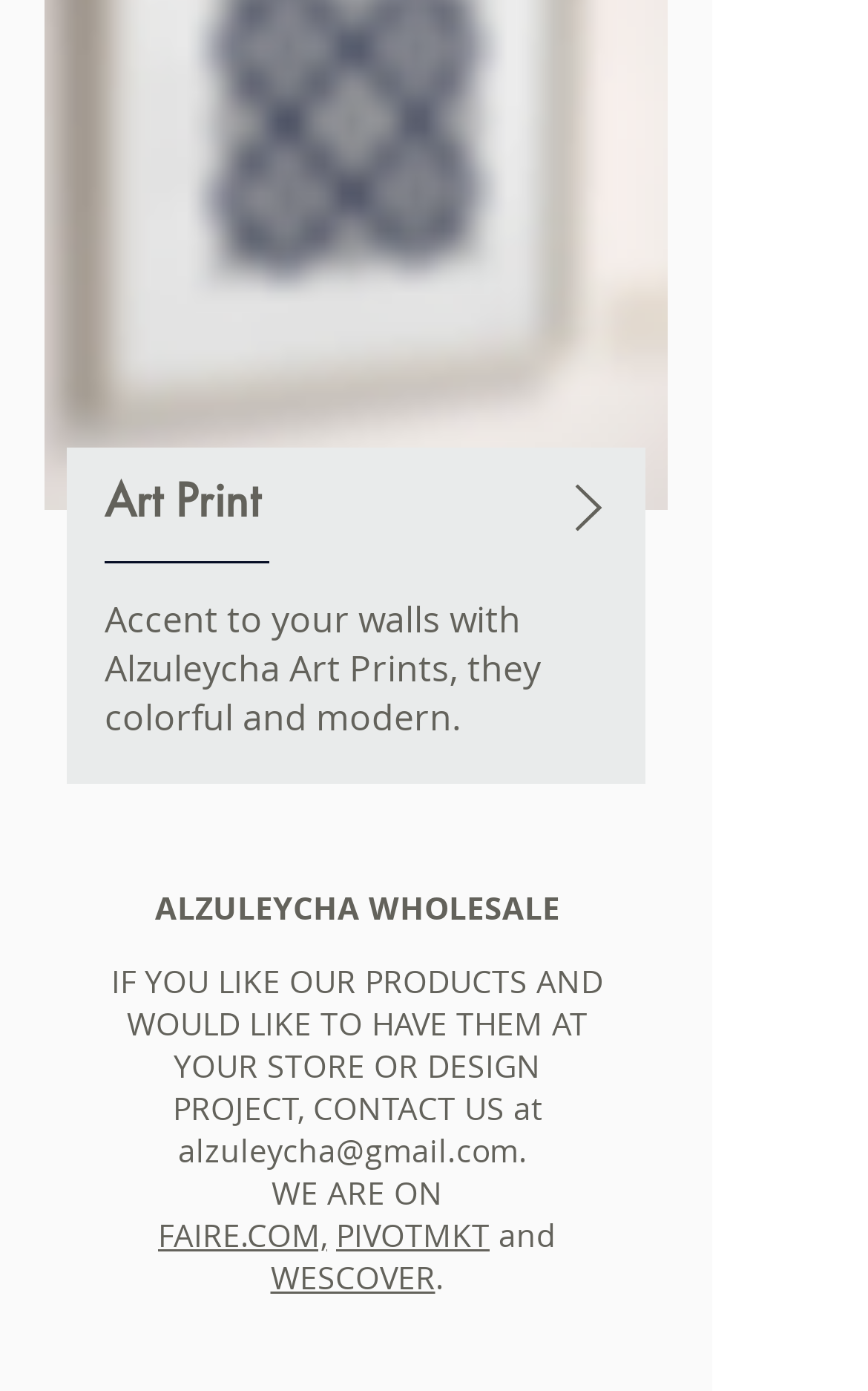What type of products does Alzuleycha offer?
Based on the image, provide a one-word or brief-phrase response.

Art Prints